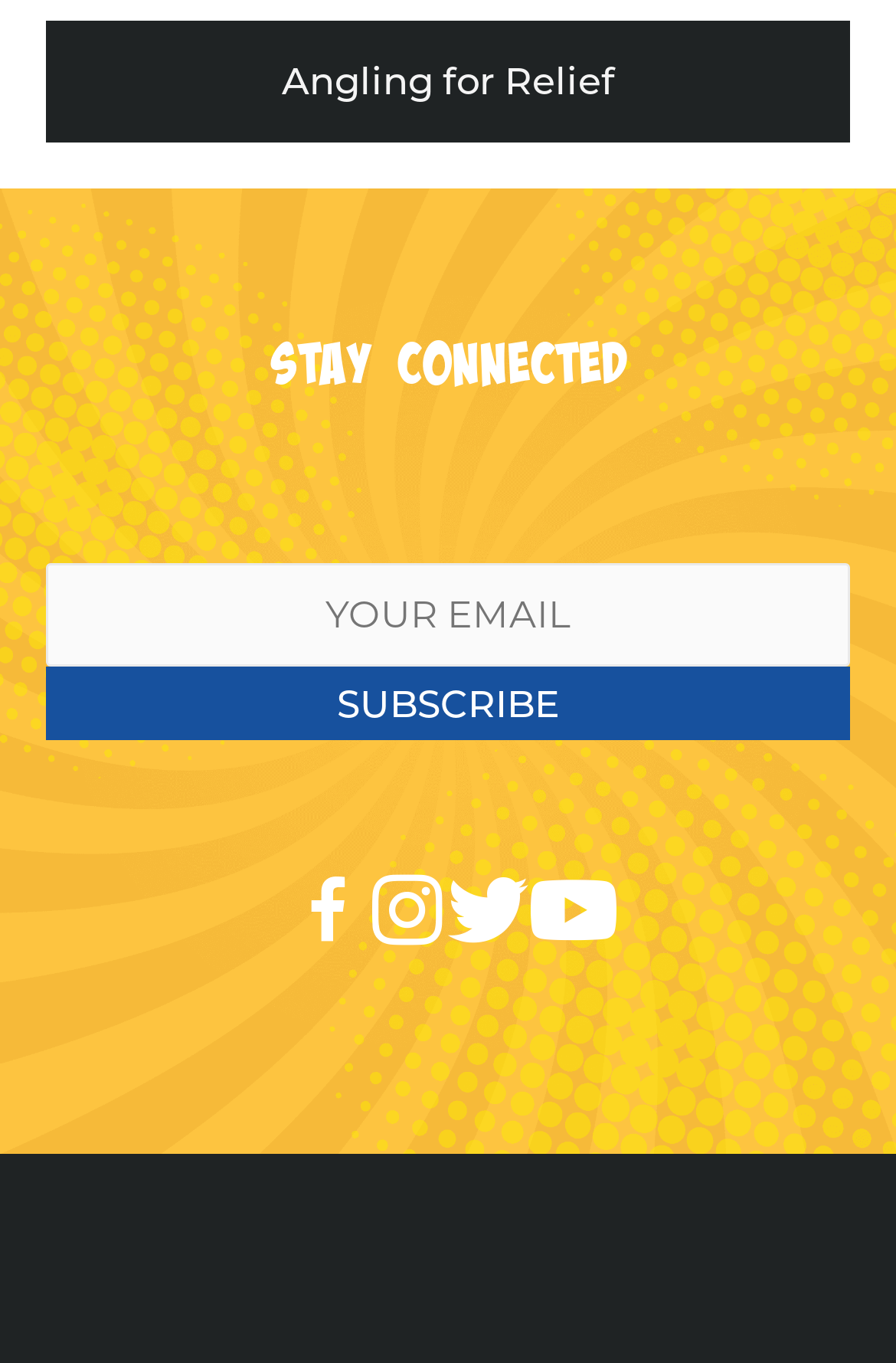Provide a short, one-word or phrase answer to the question below:
How many social media platforms are linked on this webpage?

4